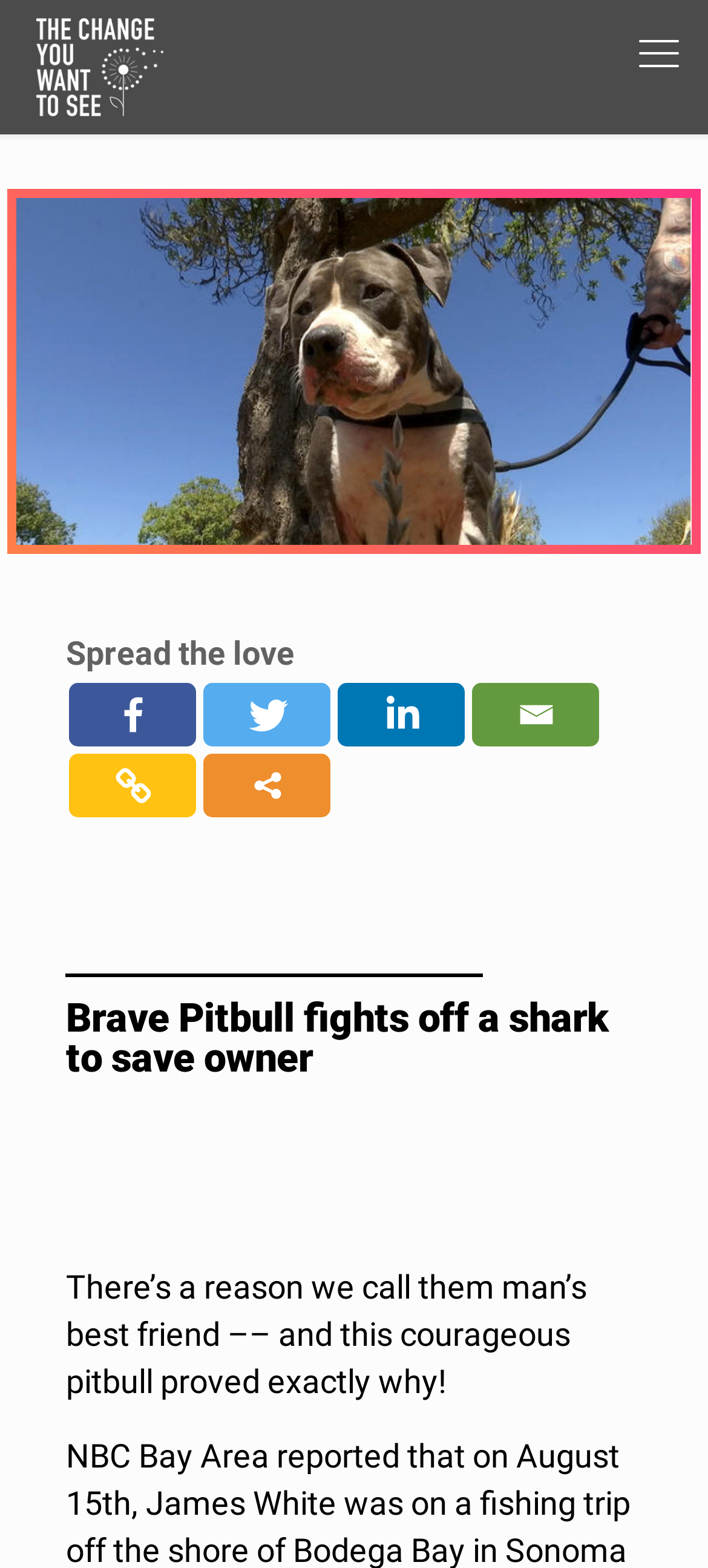Using the details from the image, please elaborate on the following question: What is the purpose of the 'Copy Link' button?

By analyzing the generic element 'Copy Link' and its position among other sharing options, it can be determined that the purpose of the 'Copy Link' button is to allow users to copy the link of the story.